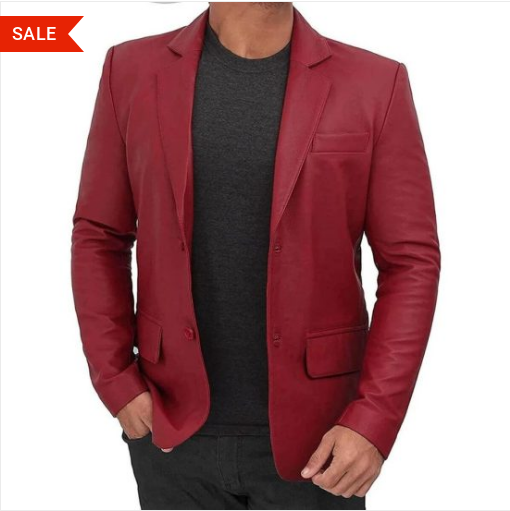Give a one-word or one-phrase response to the question:
What type of lapels does the blazer have?

Notch lapels